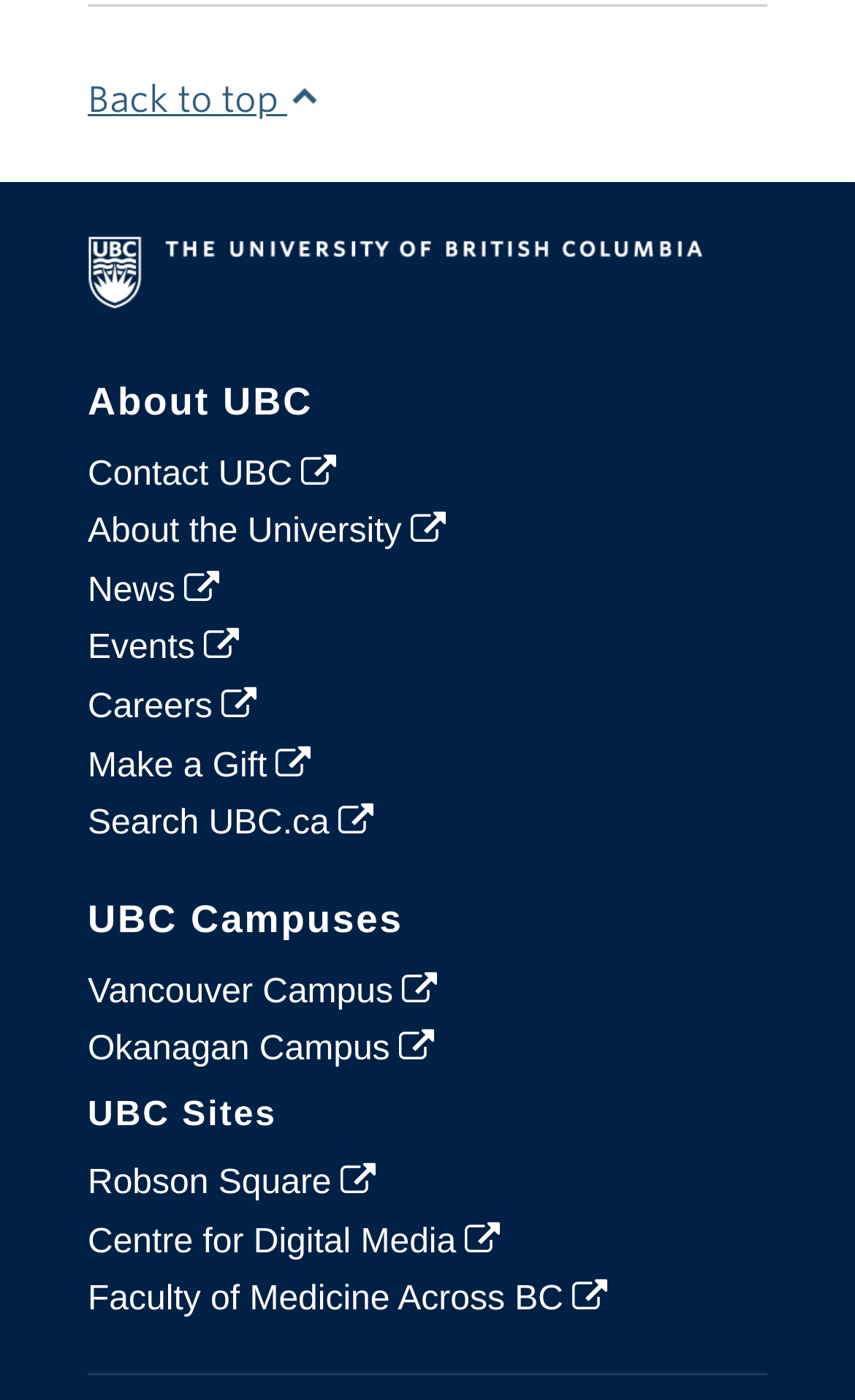What is the function of the 'Back to top' link?
Please analyze the image and answer the question with as much detail as possible.

The answer can be inferred by looking at the text of the link element 'Back to top', which suggests that it is used to navigate to the top of the webpage, likely by scrolling up.